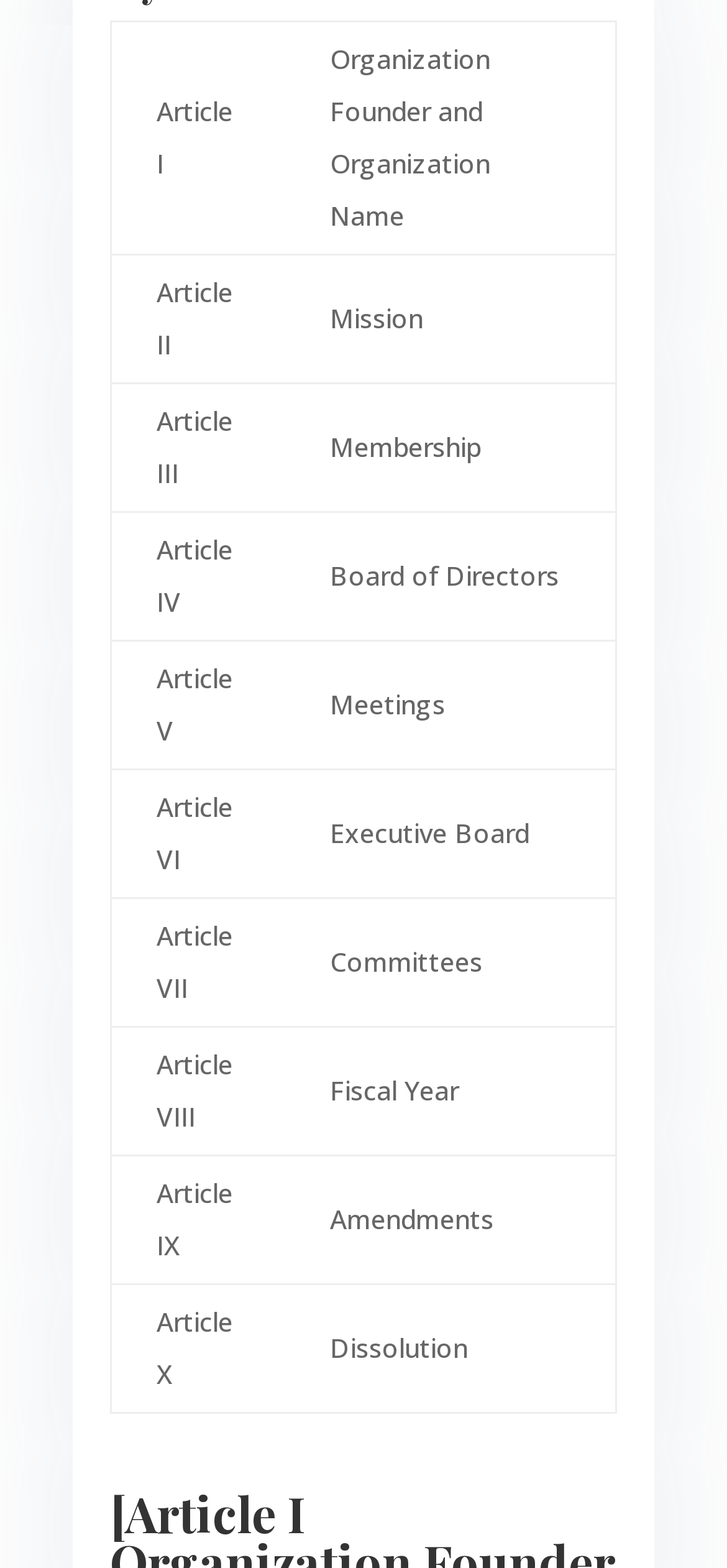What is the last article about?
Using the information from the image, provide a comprehensive answer to the question.

The last row of the table has two grid cells, one with the text 'Article X' and the other with the text 'Dissolution'. Therefore, the last article is about dissolution.